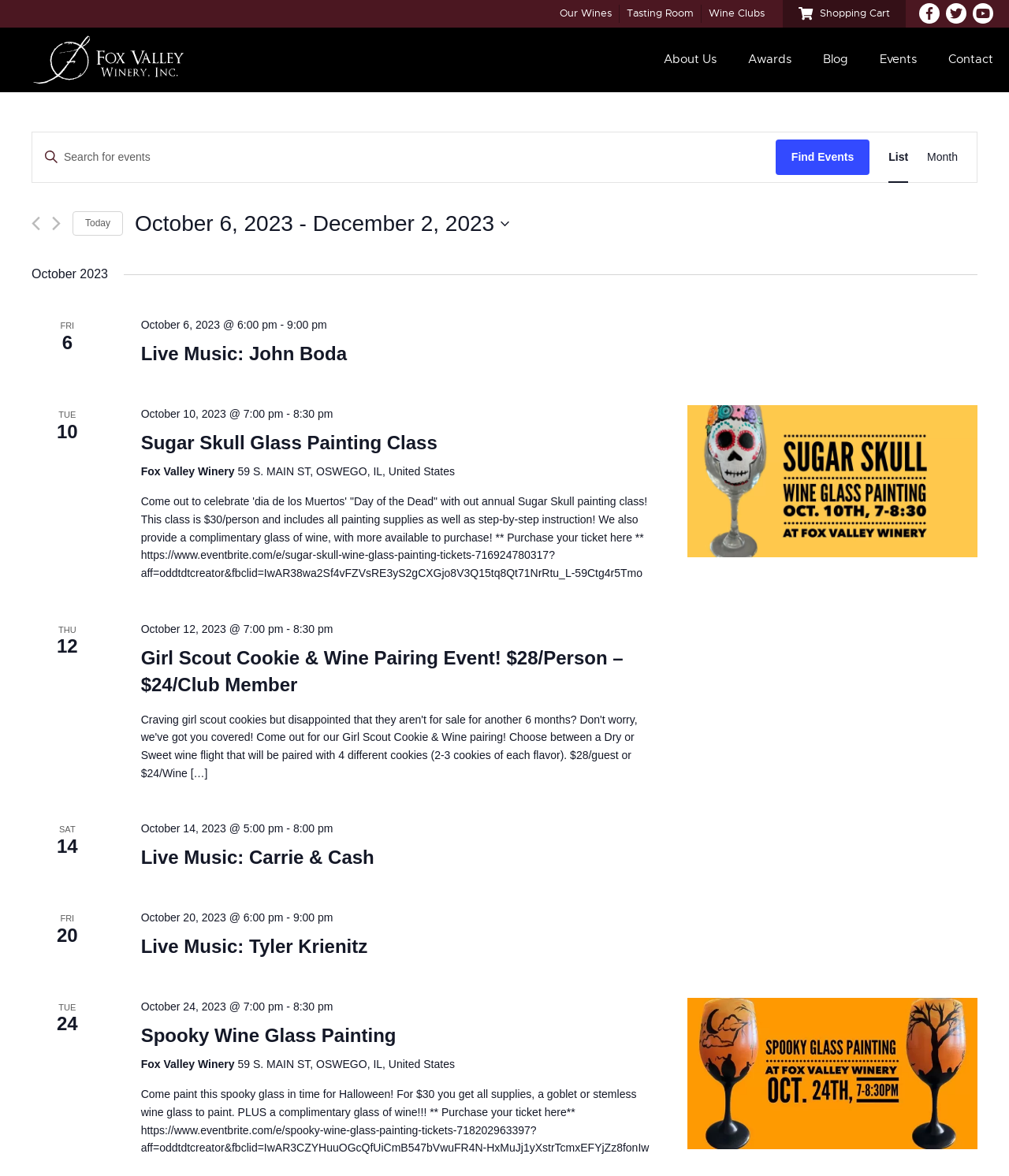Look at the image and answer the question in detail:
How many links are there in the navigation section?

I counted the number of link elements in the top navigation section of the webpage, which are [302], [303], [304], [120], [307], [308], [309], [163], and [164]. There are 9 links in total.